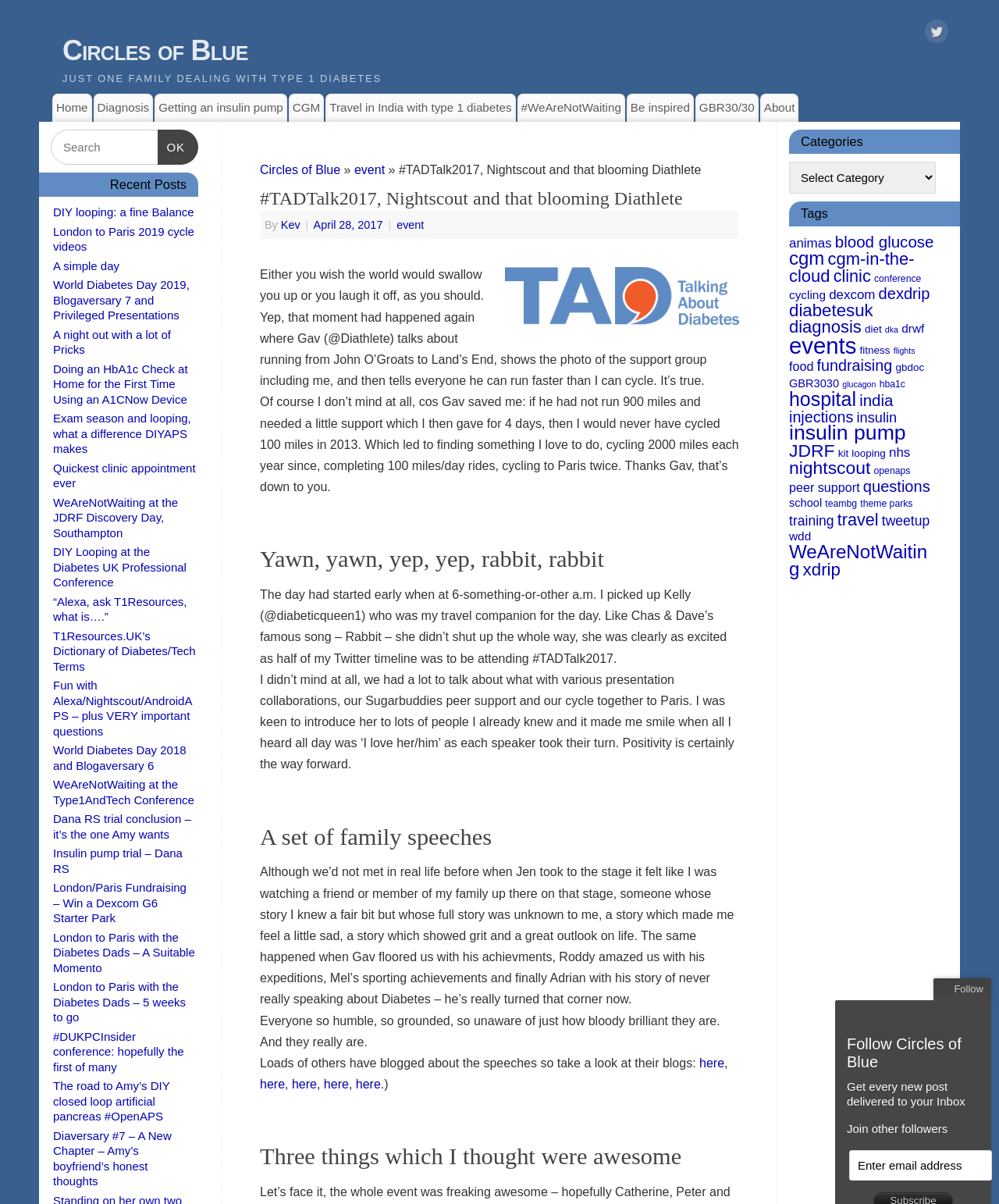Please find the bounding box coordinates of the element that must be clicked to perform the given instruction: "Click on the 'Home' link". The coordinates should be four float numbers from 0 to 1, i.e., [left, top, right, bottom].

[0.052, 0.078, 0.092, 0.101]